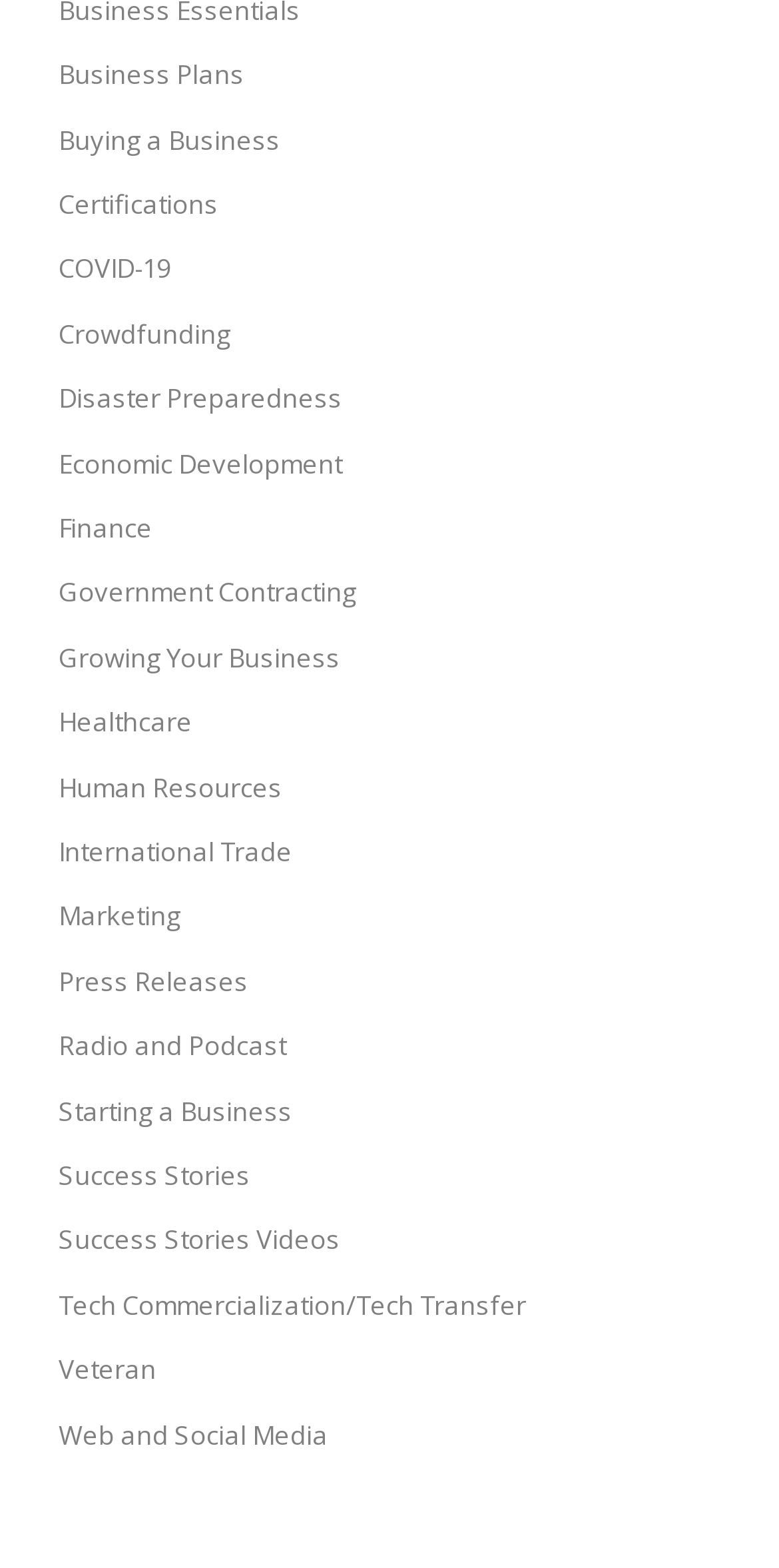Determine the bounding box coordinates of the section I need to click to execute the following instruction: "Explore Starting a Business". Provide the coordinates as four float numbers between 0 and 1, i.e., [left, top, right, bottom].

[0.075, 0.689, 0.925, 0.73]